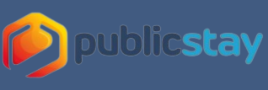Look at the image and give a detailed response to the following question: What type of font is used in the logo?

The bold, modern typeface suggests a contemporary brand that prioritizes user engagement, appealing to those seeking reliable and comfortable lodging options.